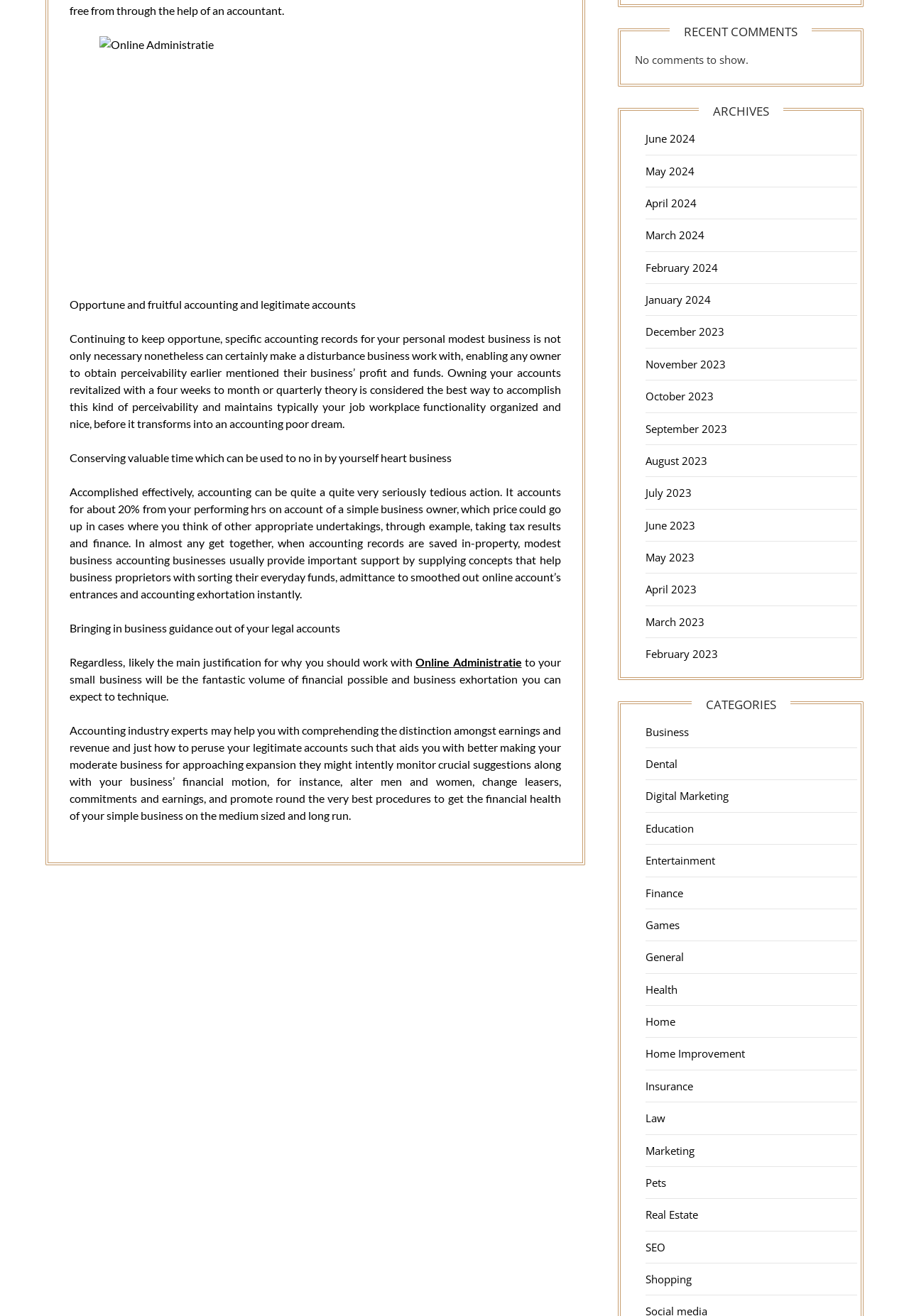Could you indicate the bounding box coordinates of the region to click in order to complete this instruction: "Explore 'Finance' category".

[0.71, 0.673, 0.752, 0.684]